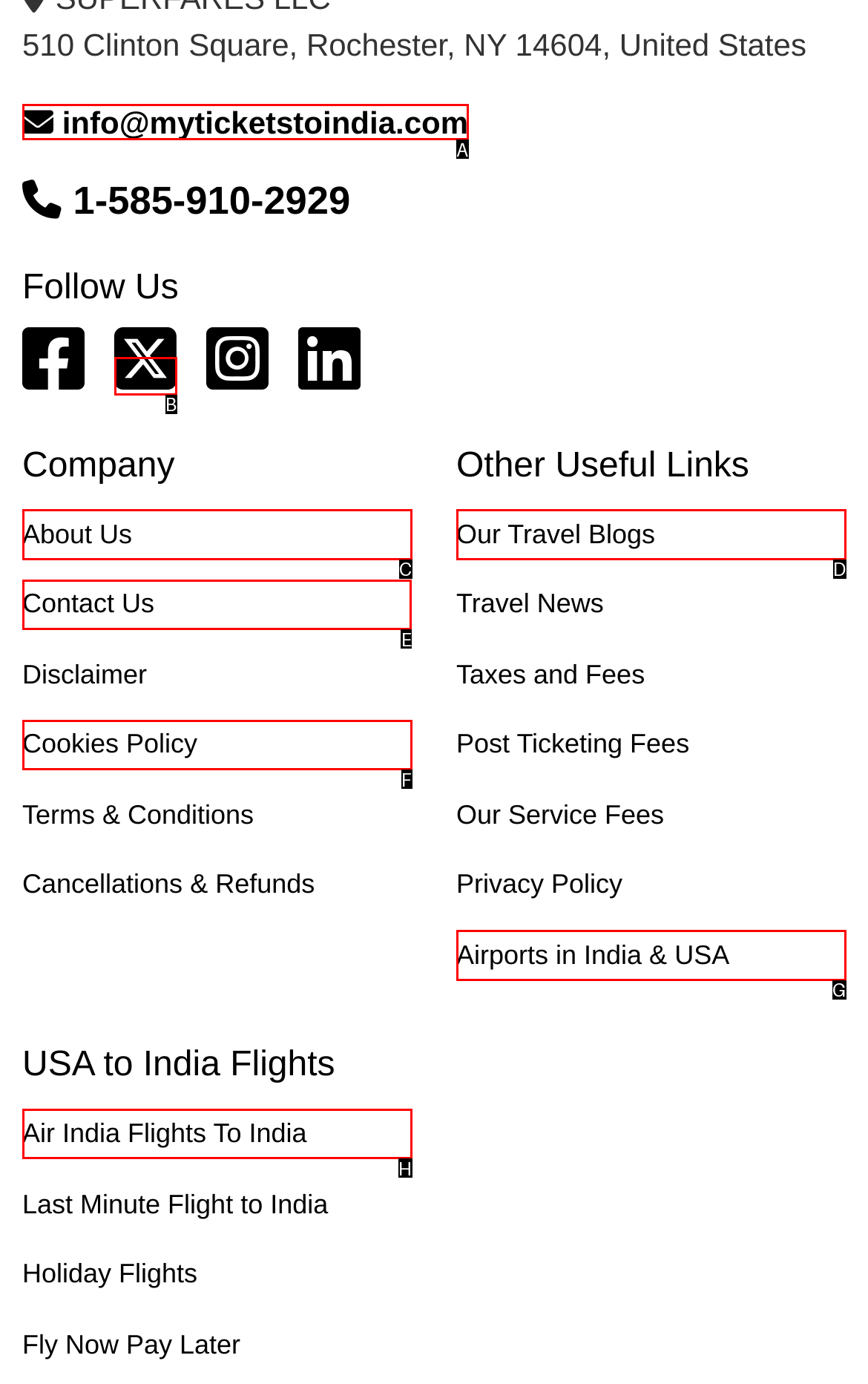Identify the correct option to click in order to accomplish the task: Contact us Provide your answer with the letter of the selected choice.

E